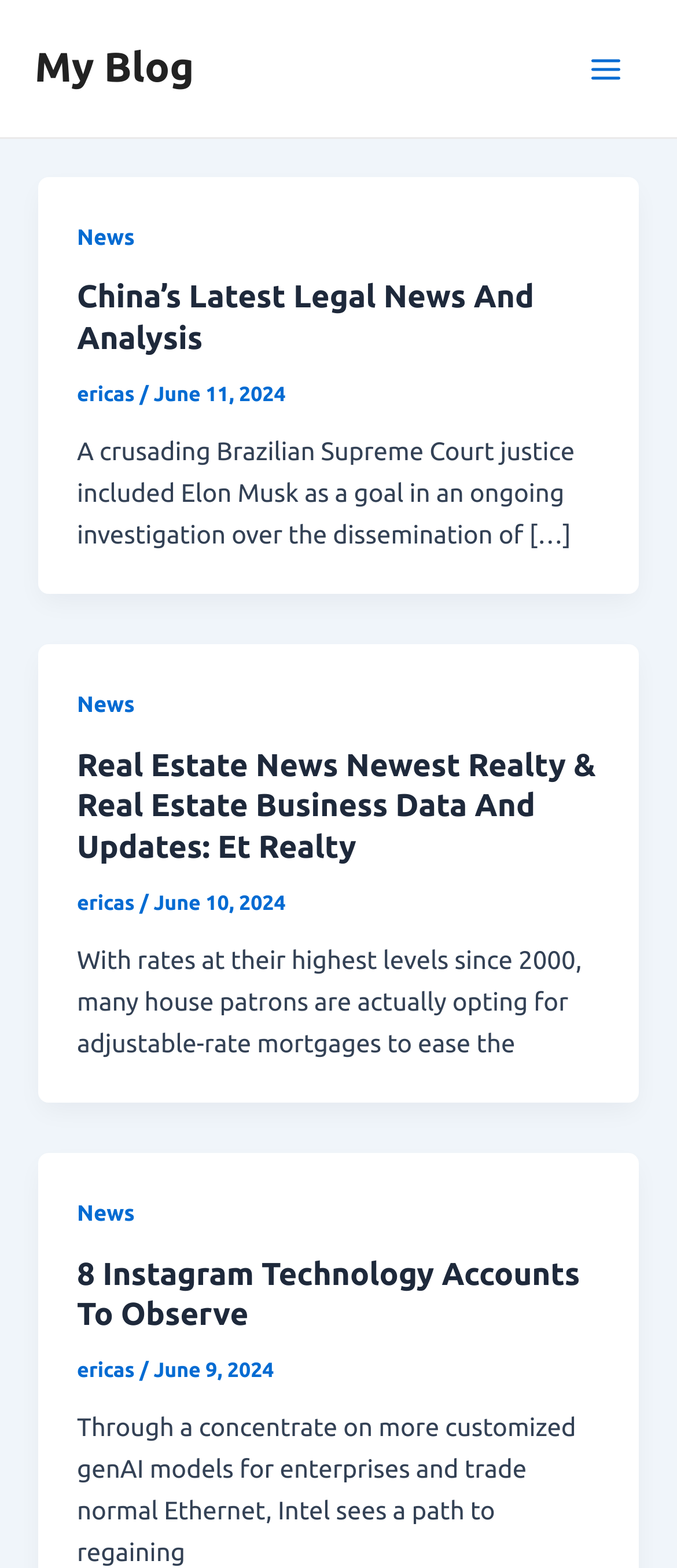Determine the bounding box coordinates for the element that should be clicked to follow this instruction: "Expand the 'Main Menu' button". The coordinates should be given as four float numbers between 0 and 1, in the format [left, top, right, bottom].

[0.841, 0.021, 0.949, 0.067]